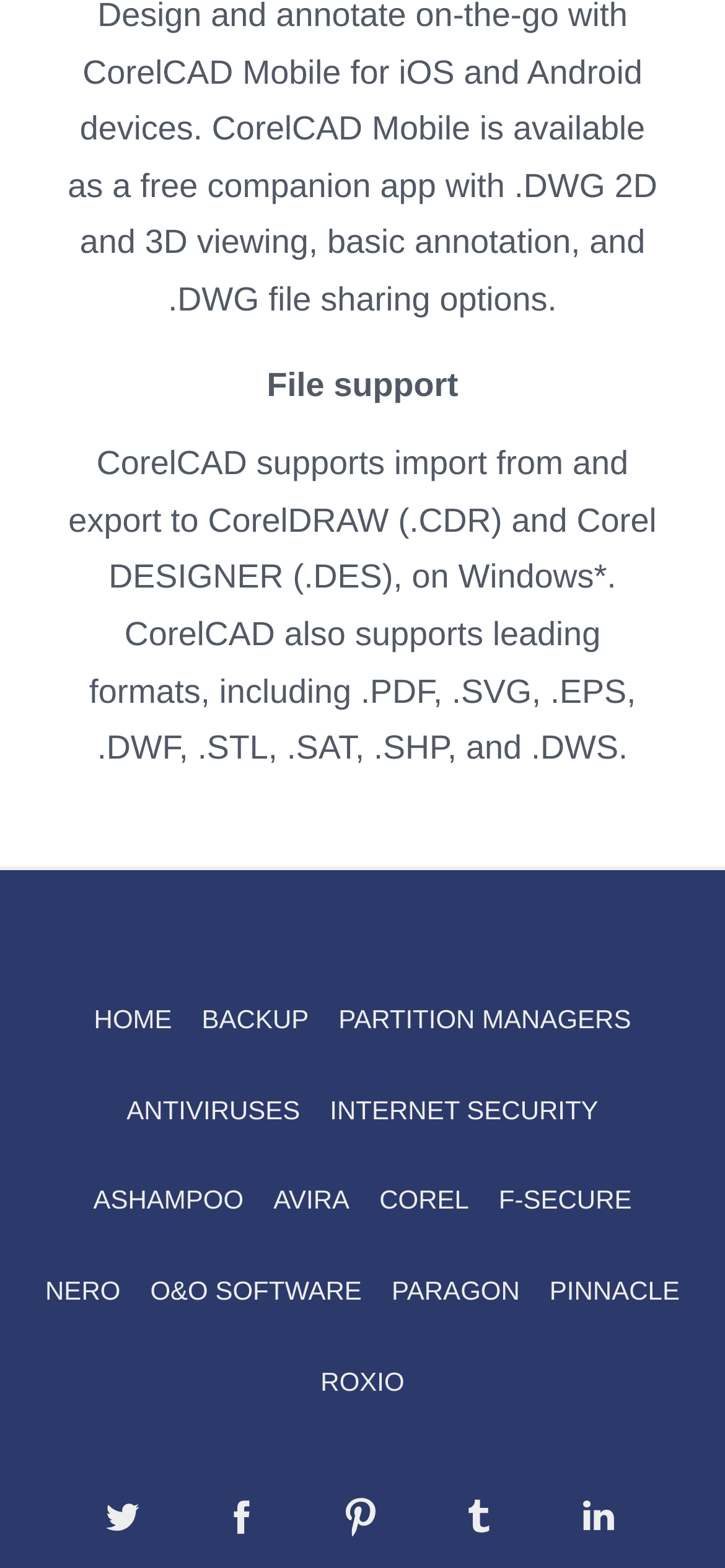Using floating point numbers between 0 and 1, provide the bounding box coordinates in the format (top-left x, top-left y, bottom-right x, bottom-right y). Locate the UI element described here: title="Get Discount on Twitter"

[0.107, 0.939, 0.231, 0.996]